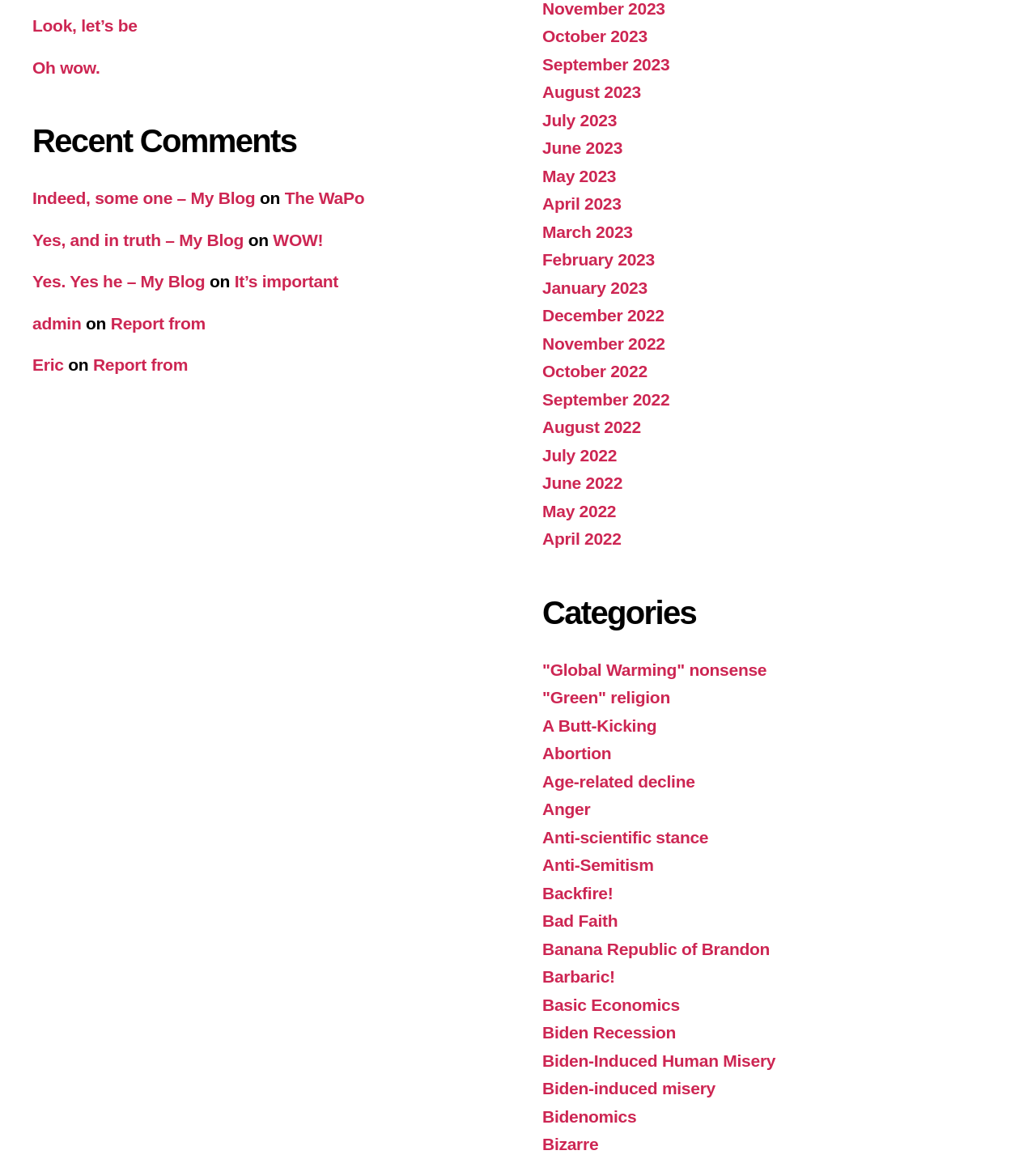Locate the bounding box coordinates of the area where you should click to accomplish the instruction: "Go to October 2023".

[0.523, 0.023, 0.625, 0.039]